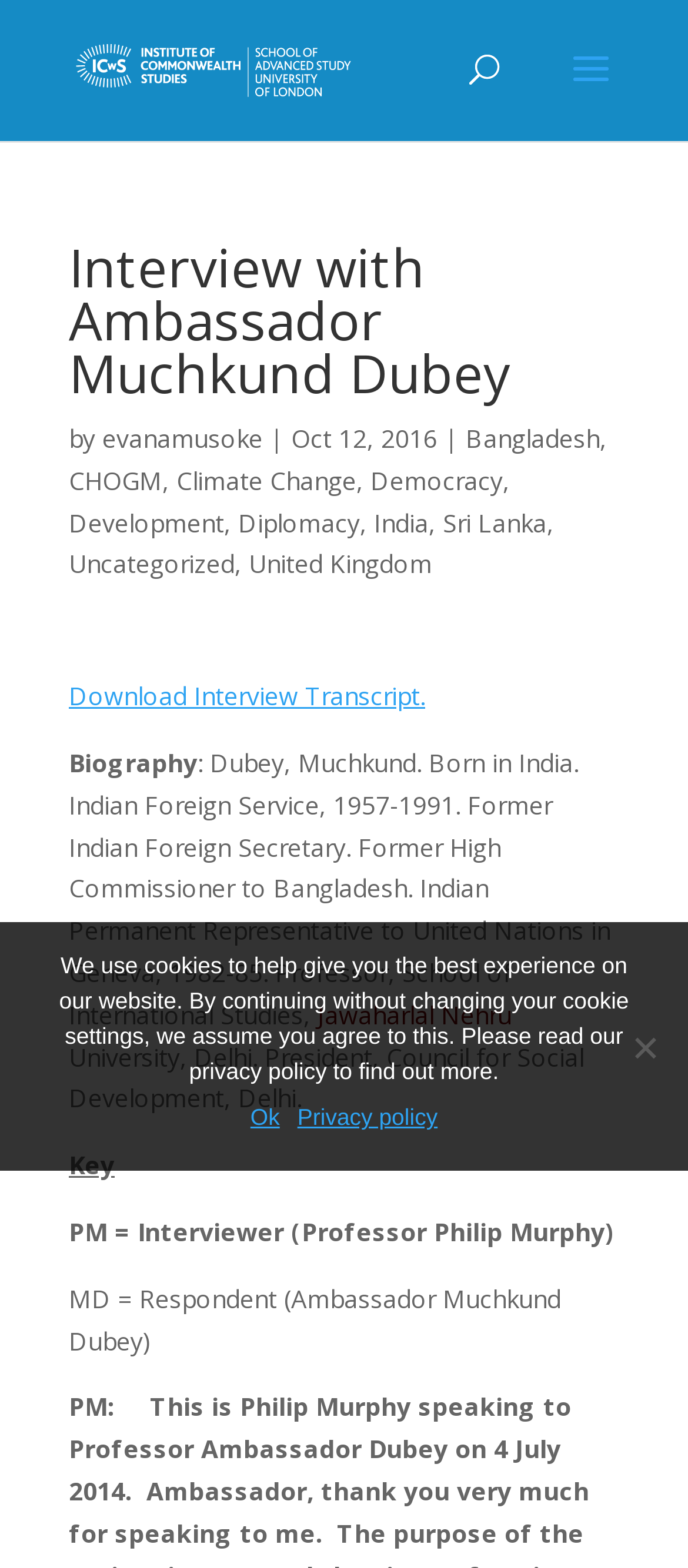Please identify the bounding box coordinates of the element's region that should be clicked to execute the following instruction: "Download Interview Transcript". The bounding box coordinates must be four float numbers between 0 and 1, i.e., [left, top, right, bottom].

[0.1, 0.433, 0.618, 0.454]